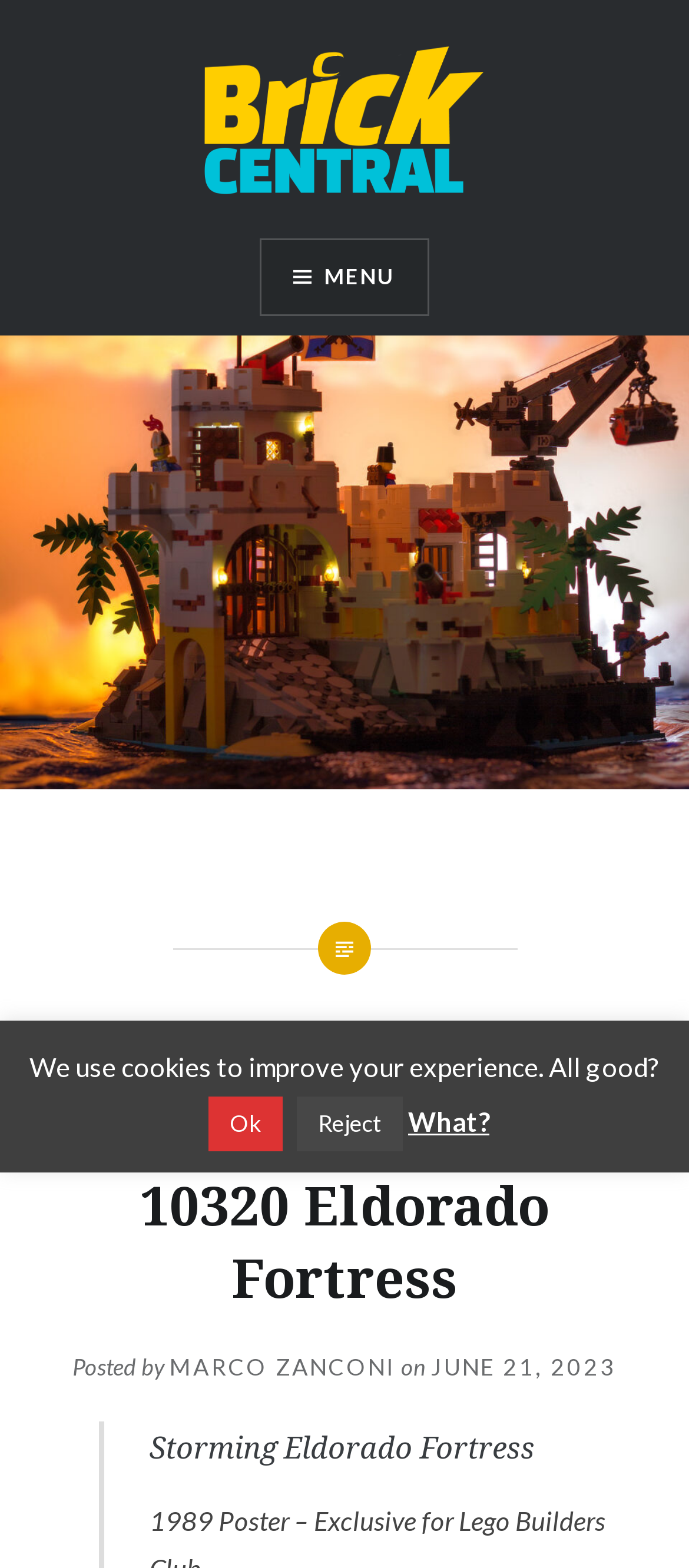Who is the author of the review? Examine the screenshot and reply using just one word or a brief phrase.

MARCO ZANCONI